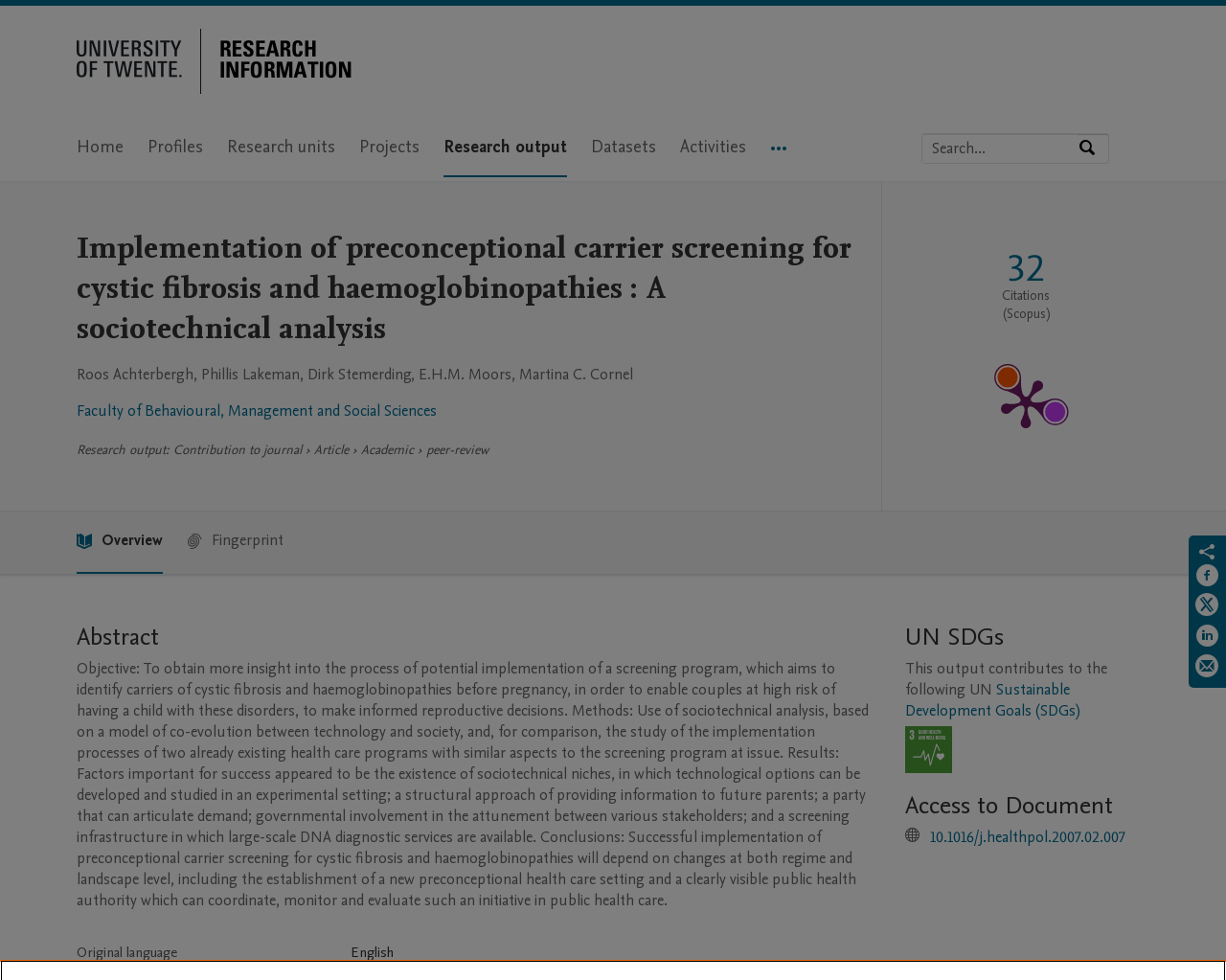Locate the bounding box coordinates of the element I should click to achieve the following instruction: "View the publication metrics".

[0.719, 0.183, 0.93, 0.521]